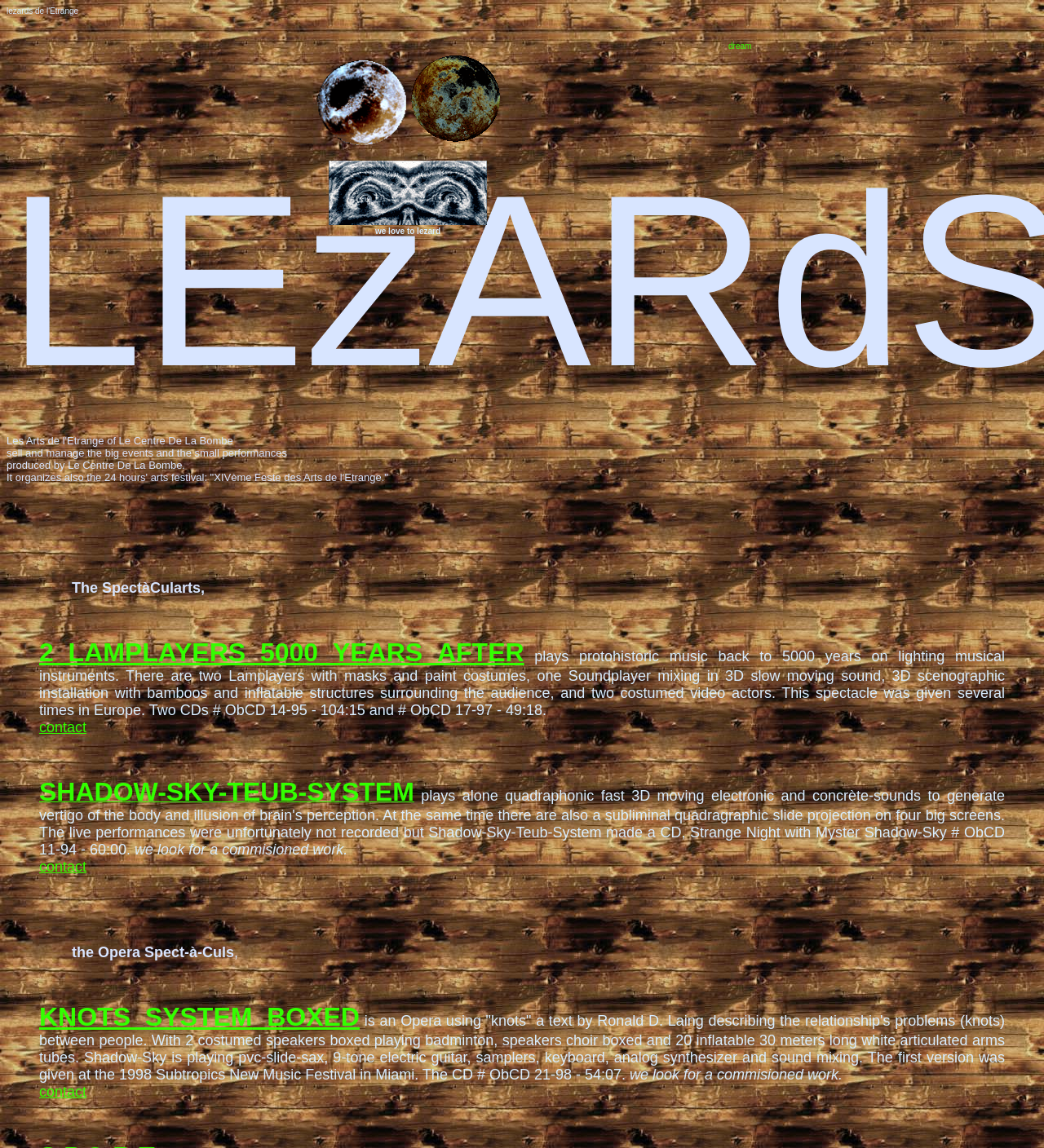Determine the bounding box for the UI element as described: "SHADOW-SKY-TEUB-SYSTEM". The coordinates should be represented as four float numbers between 0 and 1, formatted as [left, top, right, bottom].

[0.038, 0.688, 0.397, 0.7]